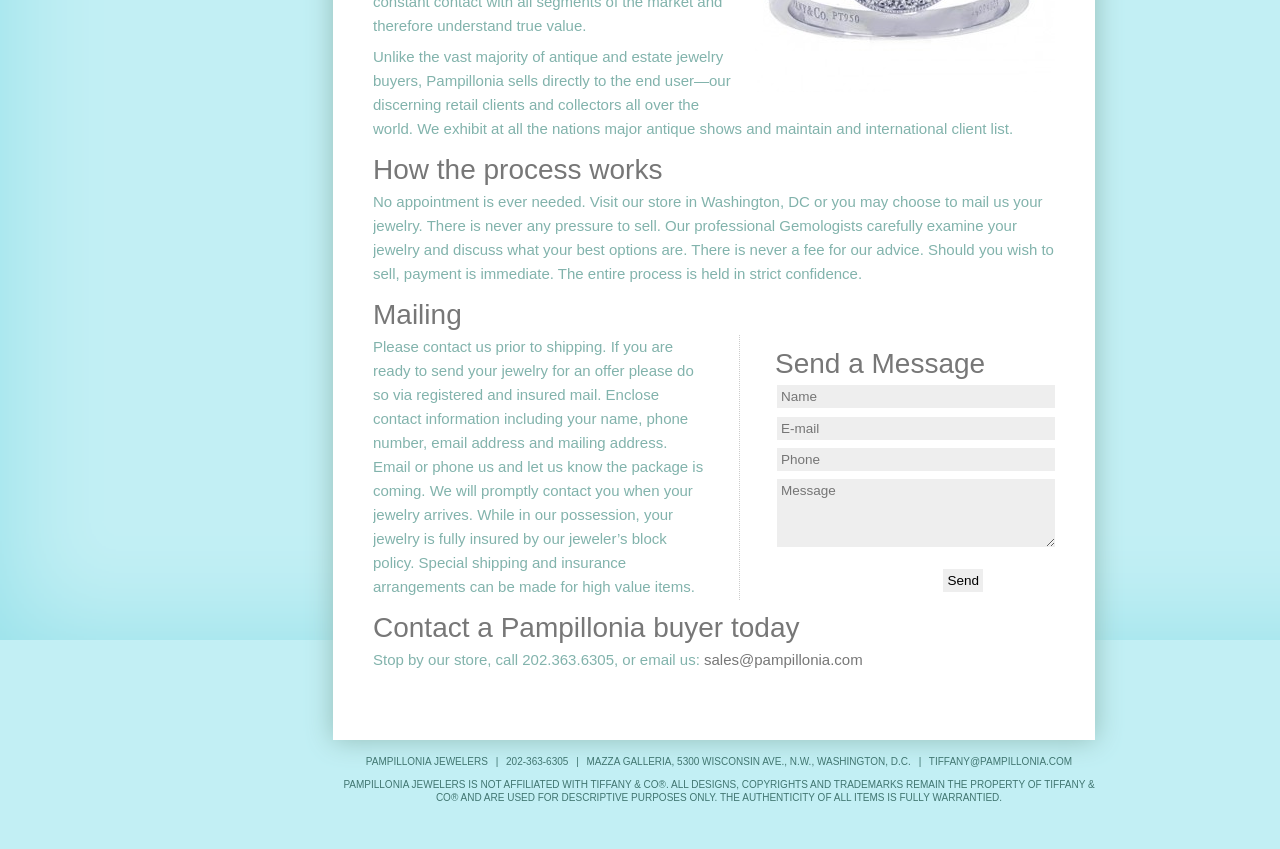Given the description: "name="your-email" placeholder="E-mail"", determine the bounding box coordinates of the UI element. The coordinates should be formatted as four float numbers between 0 and 1, [left, top, right, bottom].

[0.607, 0.491, 0.824, 0.518]